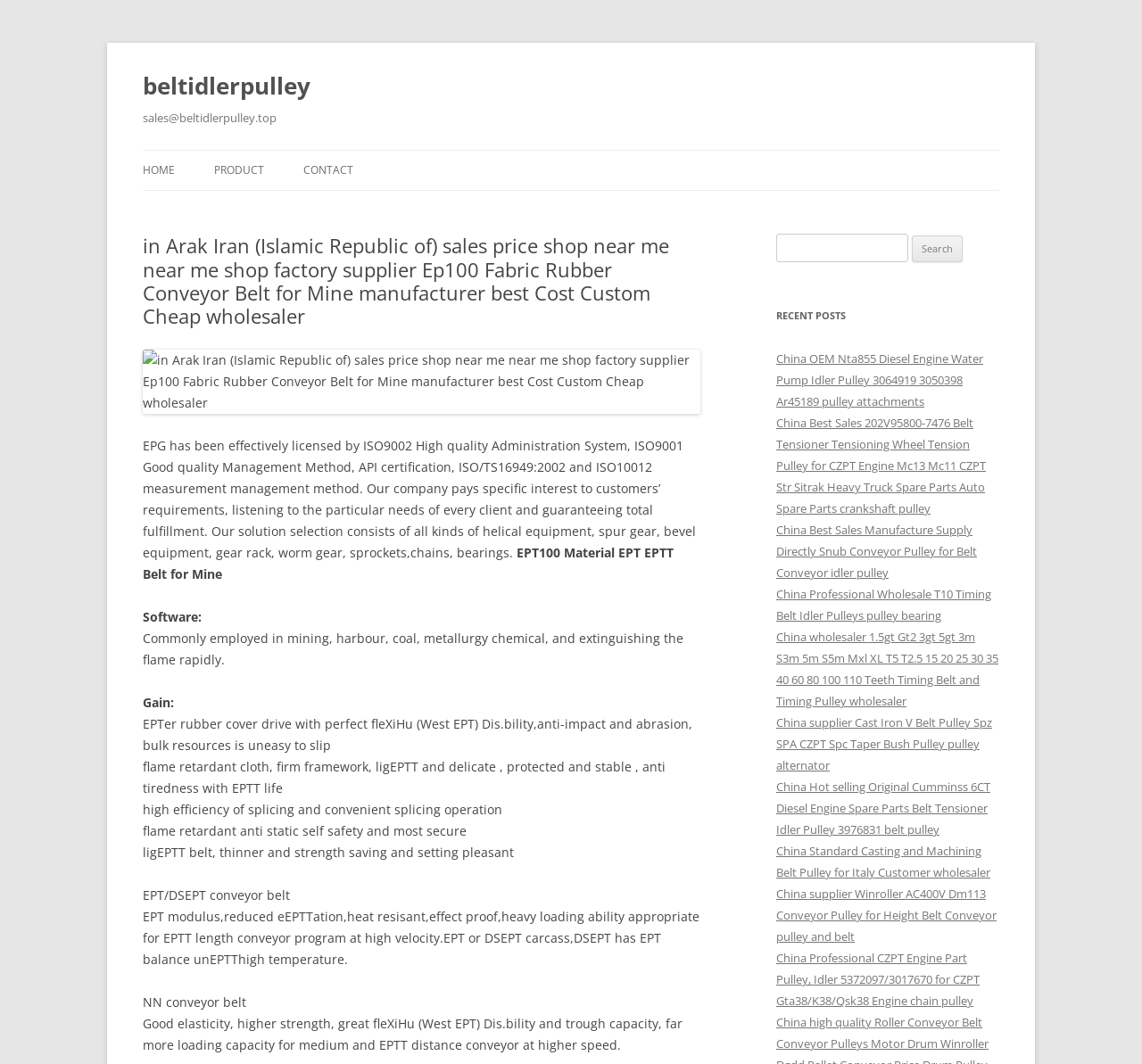Please identify the bounding box coordinates of the clickable area that will allow you to execute the instruction: "Search for a product".

[0.68, 0.22, 0.795, 0.247]